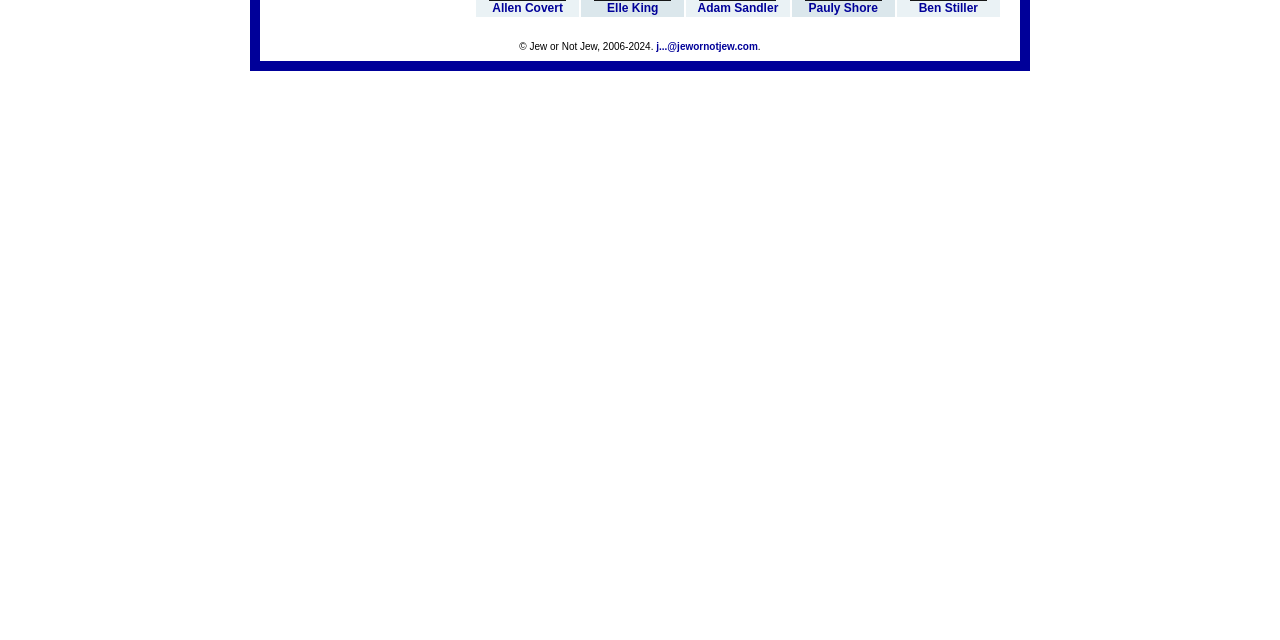Provide the bounding box coordinates of the UI element that matches the description: "j...@jewornotjew.com".

[0.513, 0.063, 0.592, 0.08]